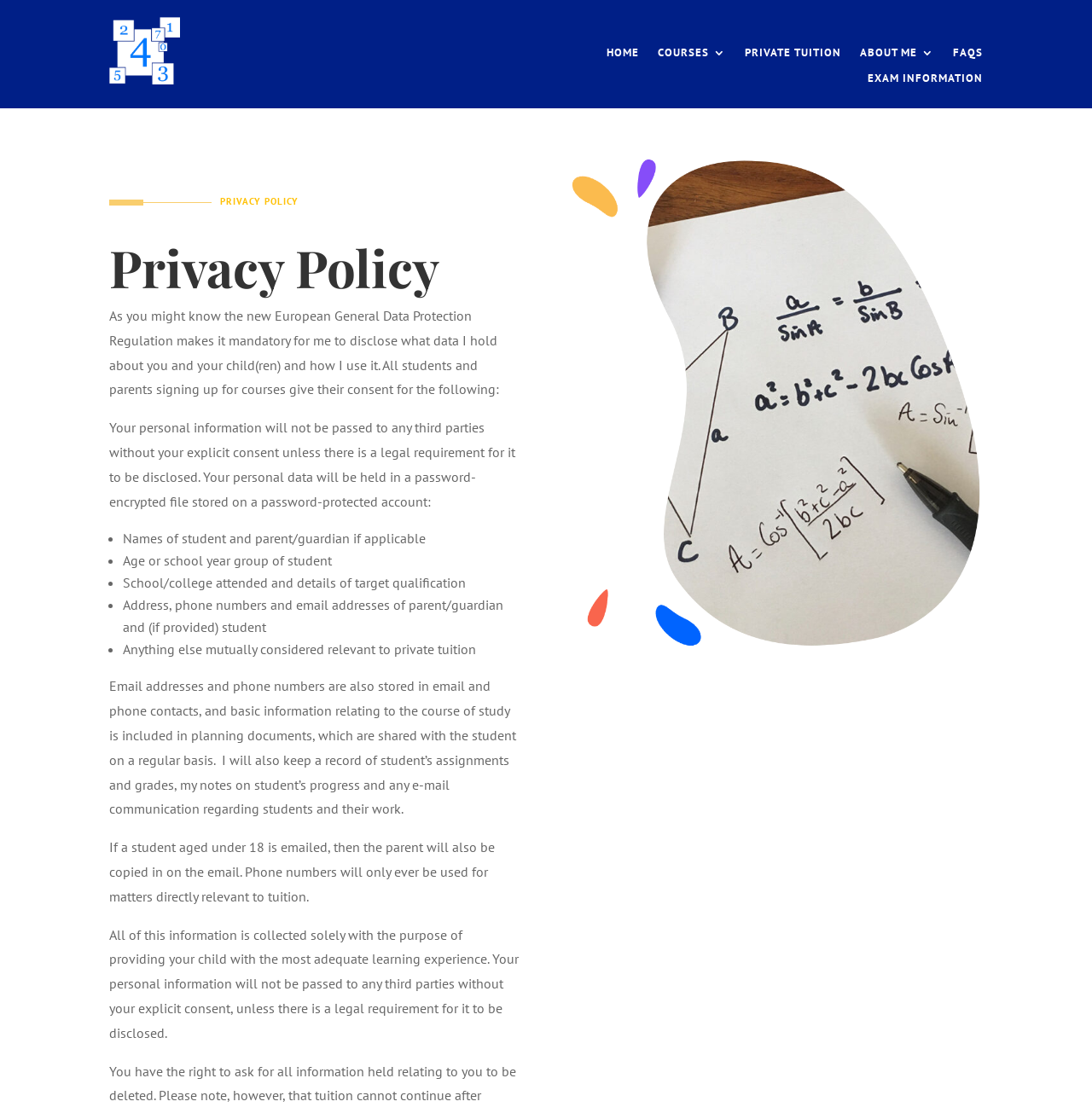Use a single word or phrase to answer the following:
What is the purpose of collecting personal information?

To provide adequate learning experience